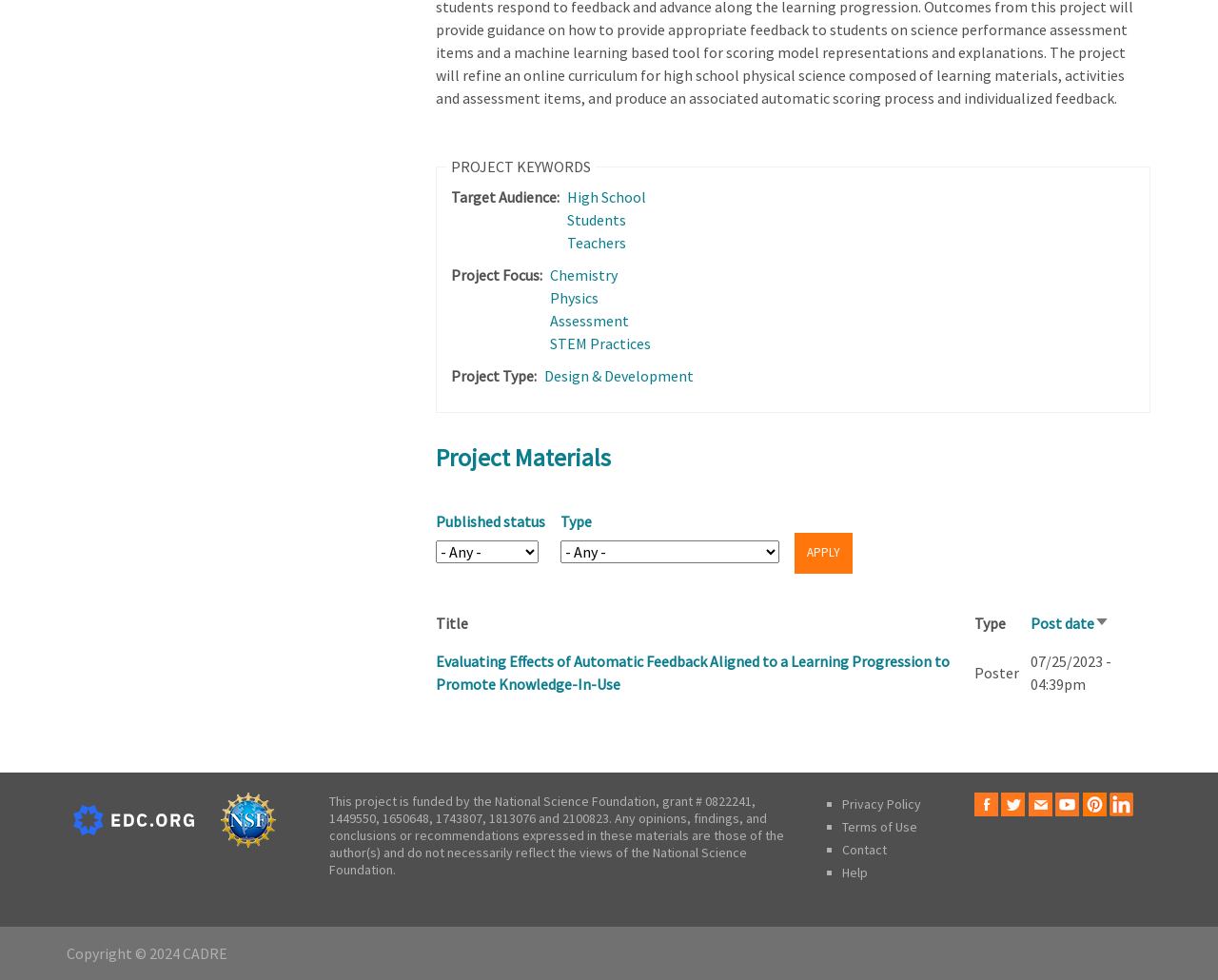Can you find the bounding box coordinates for the UI element given this description: "YouTube"? Provide the coordinates as four float numbers between 0 and 1: [left, top, right, bottom].

None